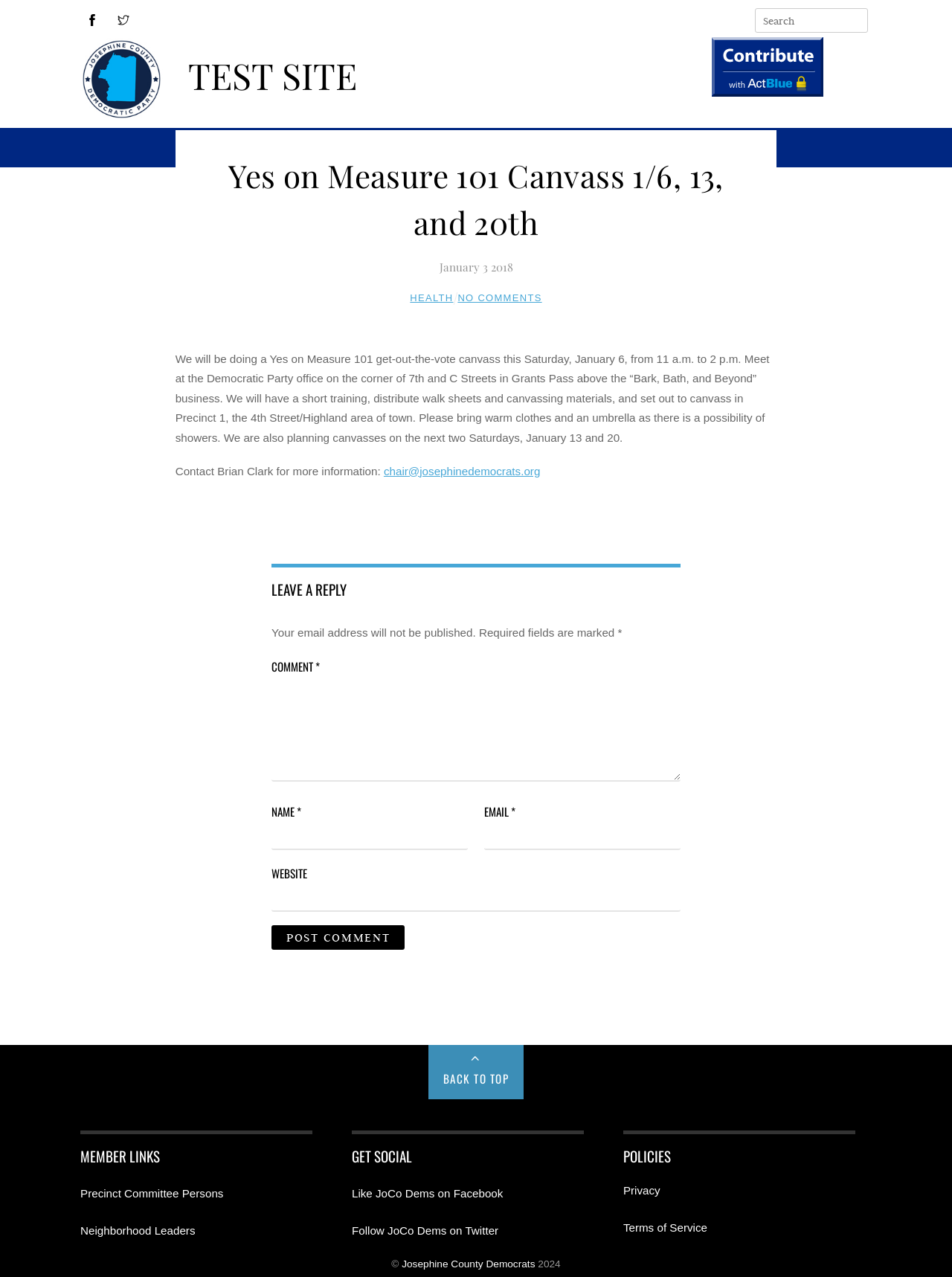Create a detailed description of the webpage's content and layout.

This webpage is about the Josephine County Democrats and their "Yes on Measure 101 Canvass" event. At the top, there is a search bar and a logo image. Below the logo, there is a heading that reads "Yes on Measure 101 Canvass 1/6, 13, and 20th" followed by a brief description of the event, which is a get-out-the-vote canvass taking place on three Saturdays. The description includes details about the location, time, and what to bring.

To the left of the description, there are several links to different sections of the website, including "About", "Get Involved", "News & Events", "Caucuses", "Commissioner Update", "Vote!", and "Donate". Below these links, there is a main content area with a heading that reads "Yes on Measure 101 Canvass 1/6, 13, and 20th" again, followed by a time element that displays the date "January 2018".

Below the time element, there are two links, one labeled "HEALTH" and another labeled "NO COMMENTS". The main content area also includes a section for leaving a reply, with fields for commenting, name, email, and website, as well as a "Post Comment" button.

At the bottom of the page, there are three sections: "MEMBER LINKS", "GET SOCIAL", and "POLICIES". The "MEMBER LINKS" section includes links to "Precinct Committee Persons" and "Neighborhood Leaders". The "GET SOCIAL" section includes links to the Josephine County Democrats' Facebook and Twitter pages. The "POLICIES" section includes links to "Privacy" and "Terms of Service" pages.

Finally, at the very bottom of the page, there is a copyright notice that reads "© 2024 Josephine County Democrats".